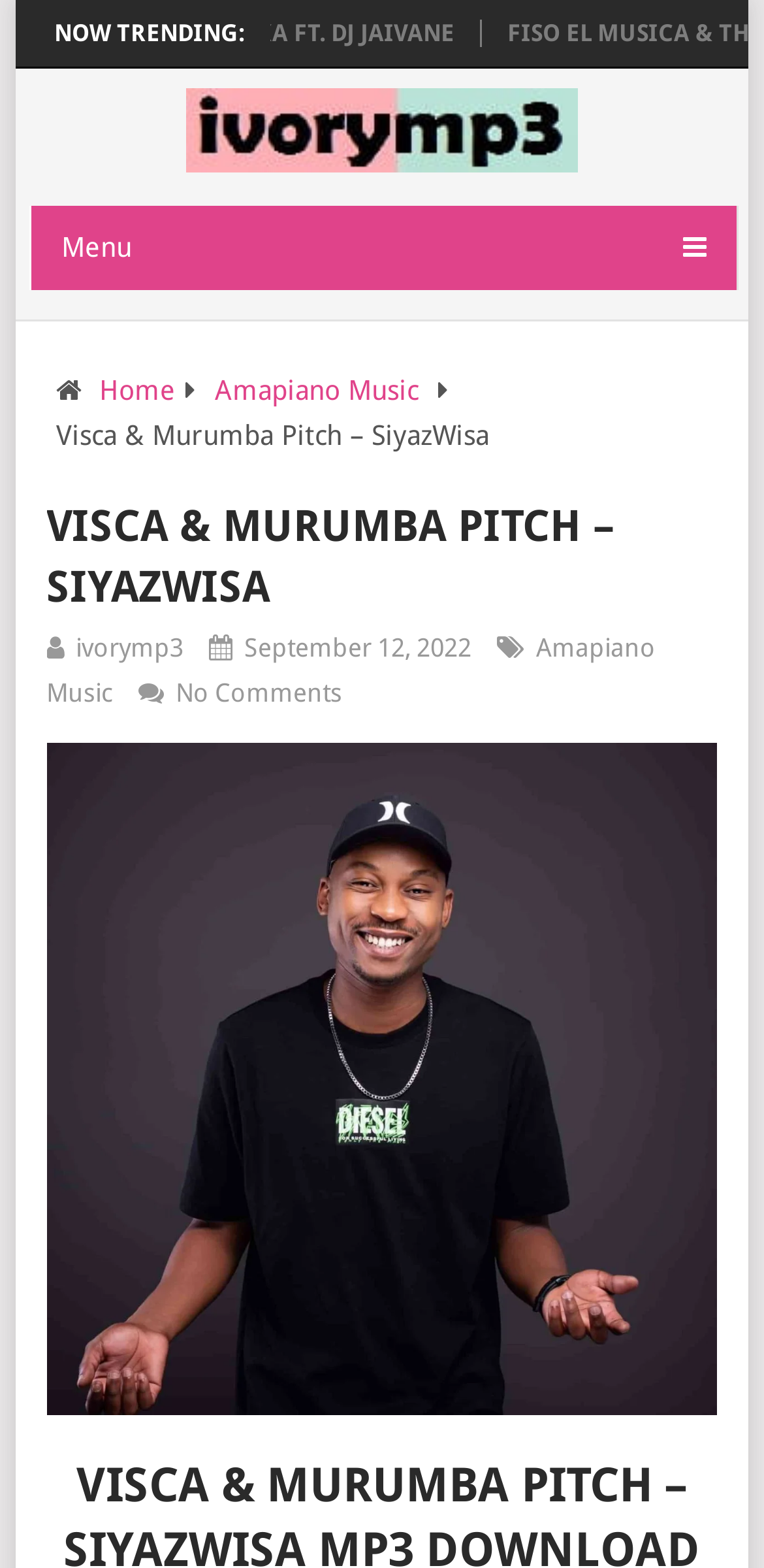What is the genre of the song?
From the details in the image, provide a complete and detailed answer to the question.

The genre of the song can be found in the links section of the webpage, where it is written as 'Amapiano Music'.